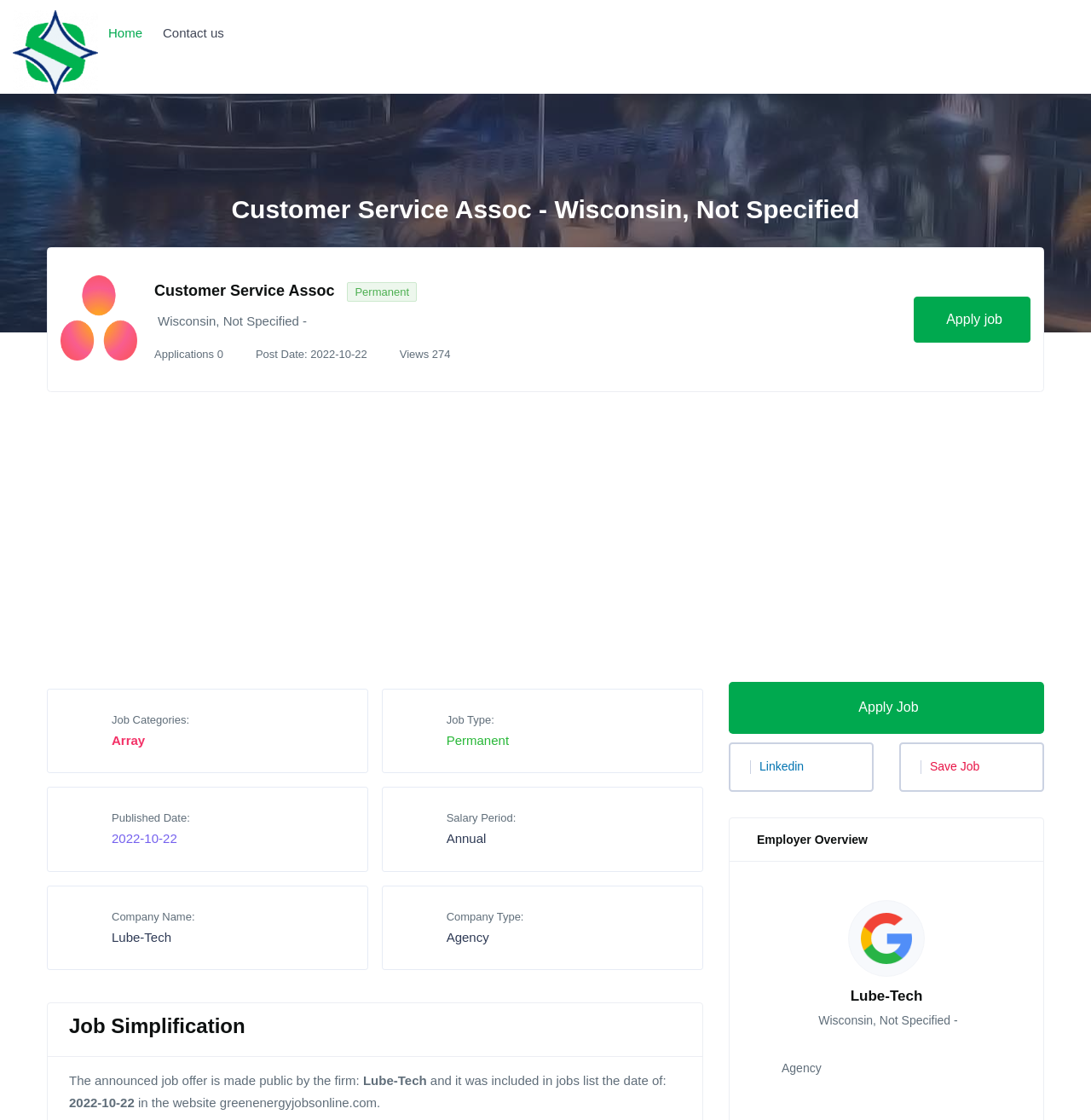Can you extract the primary headline text from the webpage?

Customer Service Assoc - Wisconsin, Not Specified